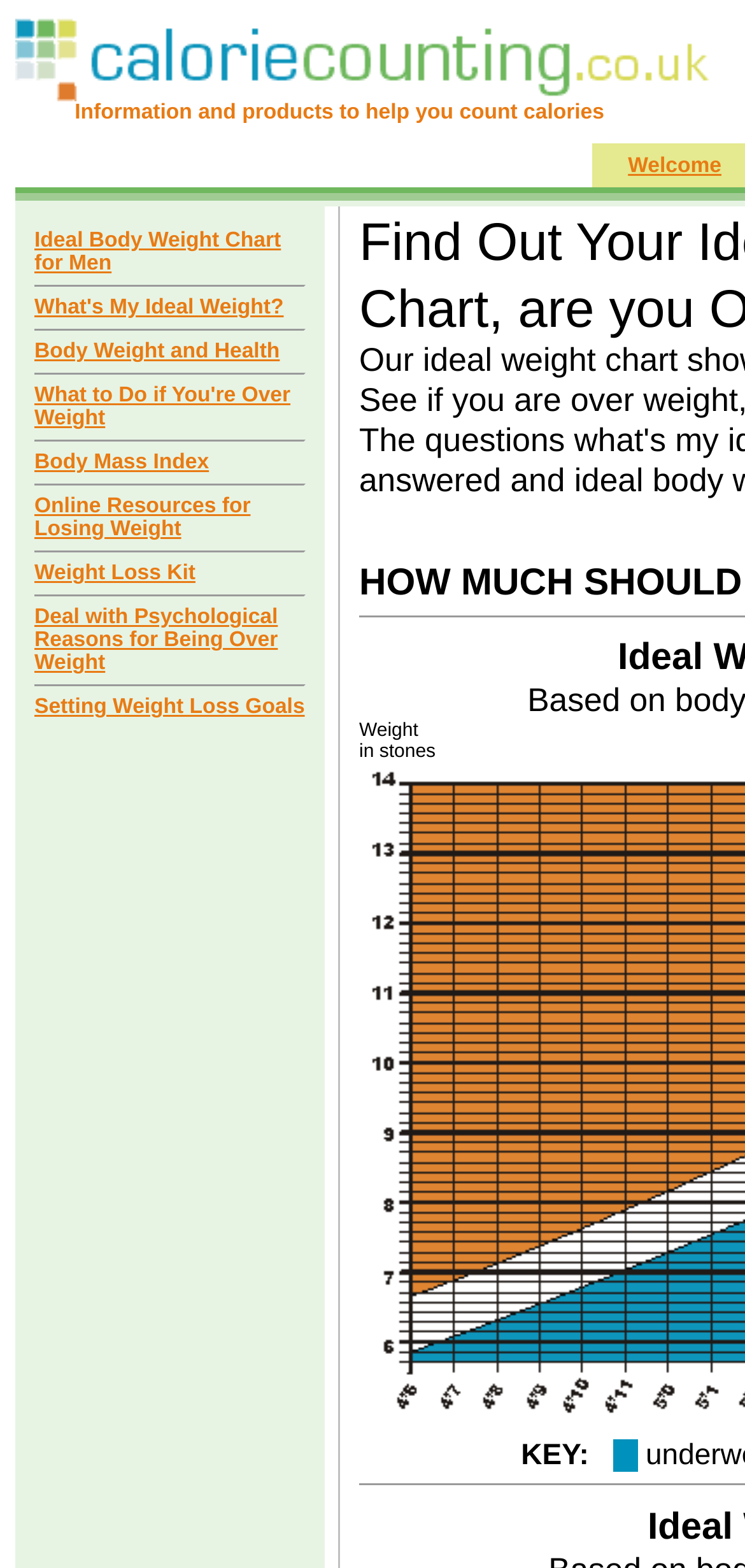Determine the primary headline of the webpage.

Find Out Your Ideal Weight with our Weight